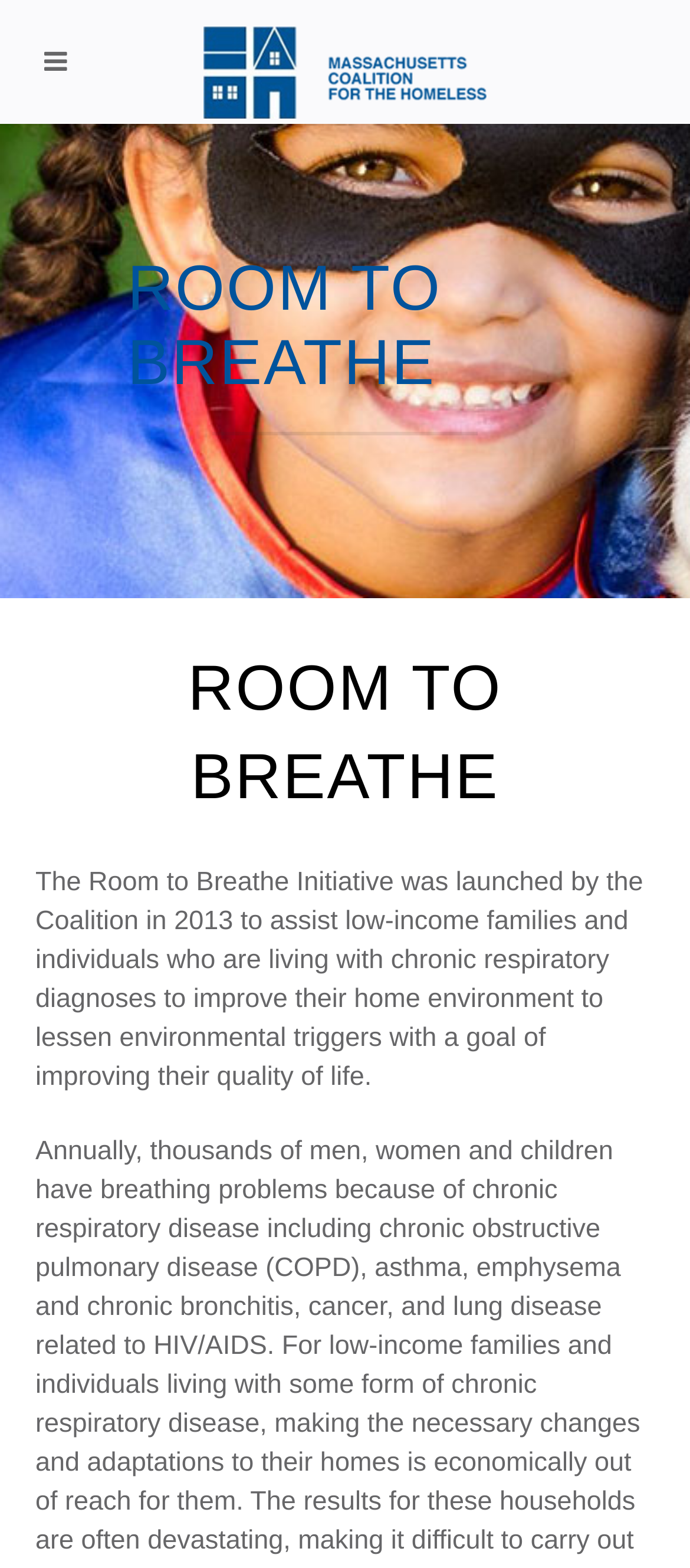Using the webpage screenshot, locate the HTML element that fits the following description and provide its bounding box: "alt="mch logo"".

[0.295, 0.036, 0.705, 0.055]